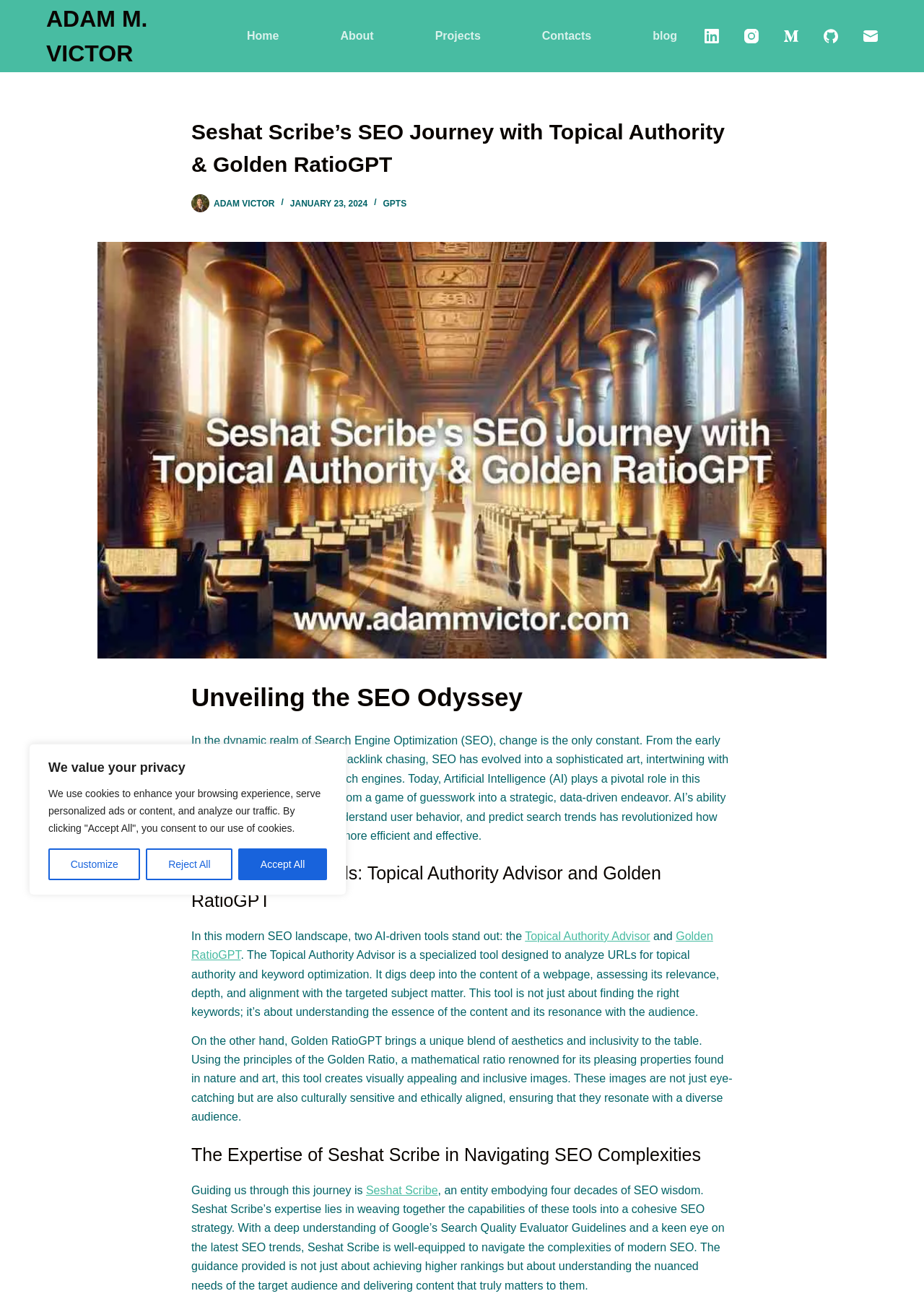Create a detailed description of the webpage's content and layout.

This webpage is about Seshat Scribe's SEO journey with Topical Authority and Golden RatioGPT. At the top, there is a cookie consent banner with buttons to customize, reject, or accept all cookies. Below the banner, there is a link to skip to the content. 

On the top-left corner, there is a link to Adam M. Victor's profile. Next to it, there is a horizontal navigation menu with links to Home, About, Projects, Contacts, and Blog. On the top-right corner, there are social media links to LinkedIn, Instagram, Medium, GitHub, and Email.

The main content starts with a header section that includes a heading, a link to Adam Victor's profile, an image of Adam Victor, a timestamp, and a link to GPTS. Below the header, there is a large image that spans almost the entire width of the page.

The main content is divided into three sections. The first section, "Unveiling the SEO Odyssey," discusses the evolution of Search Engine Optimization (SEO) and the role of Artificial Intelligence (AI) in it. The second section, "Introducing the Tools: Topical Authority Advisor and Golden RatioGPT," introduces two AI-driven tools that stand out in the modern SEO landscape. The third section, "The Expertise of Seshat Scribe in Navigating SEO Complexities," discusses the guidance provided by Seshat Scribe in navigating the complexities of modern SEO.

Throughout the main content, there are headings, paragraphs of text, and links to specific tools and entities. The text discusses the capabilities of the tools, the importance of understanding the target audience, and the expertise of Seshat Scribe in delivering content that truly matters to the audience.